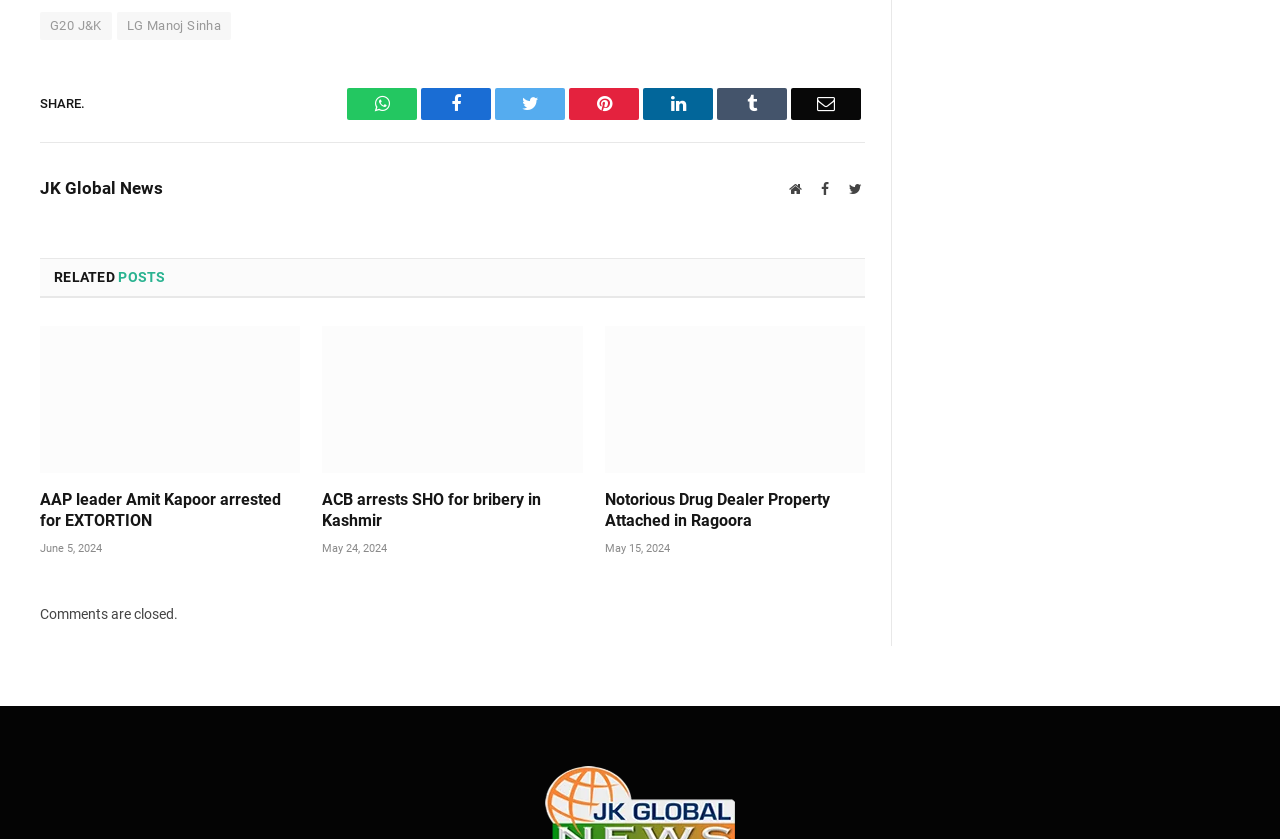Please find the bounding box coordinates of the element that you should click to achieve the following instruction: "Read related post about AAP leader Amit Kapoor arrested for EXTORTION". The coordinates should be presented as four float numbers between 0 and 1: [left, top, right, bottom].

[0.031, 0.582, 0.235, 0.634]